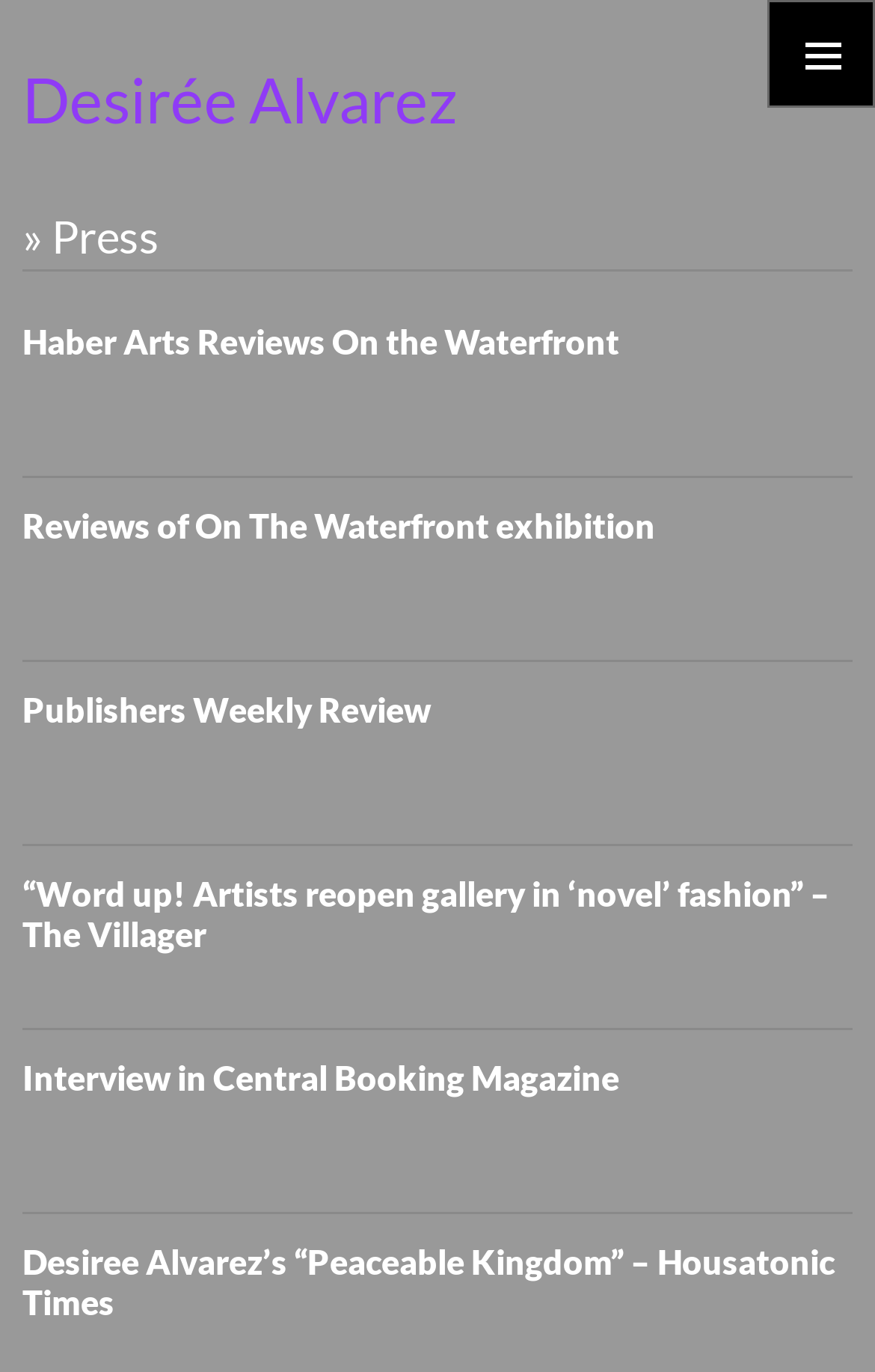What is the title of the first article?
Can you provide a detailed and comprehensive answer to the question?

I looked at the first article element [27] and found the heading element [47] inside it, which contains the text 'Haber Arts Reviews On the Waterfront'.